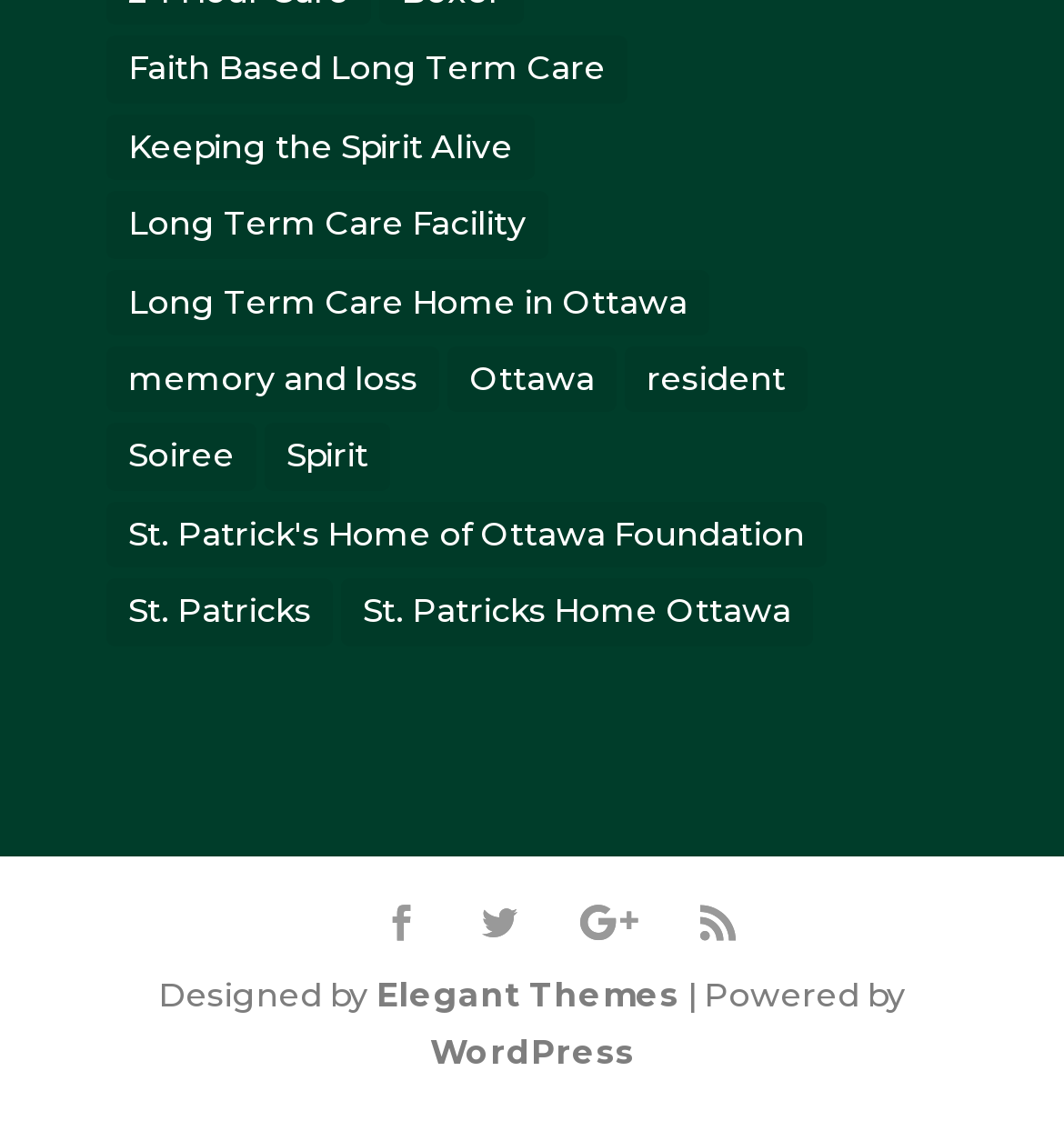What is the first link on the webpage?
Based on the image, provide your answer in one word or phrase.

Faith Based Long Term Care